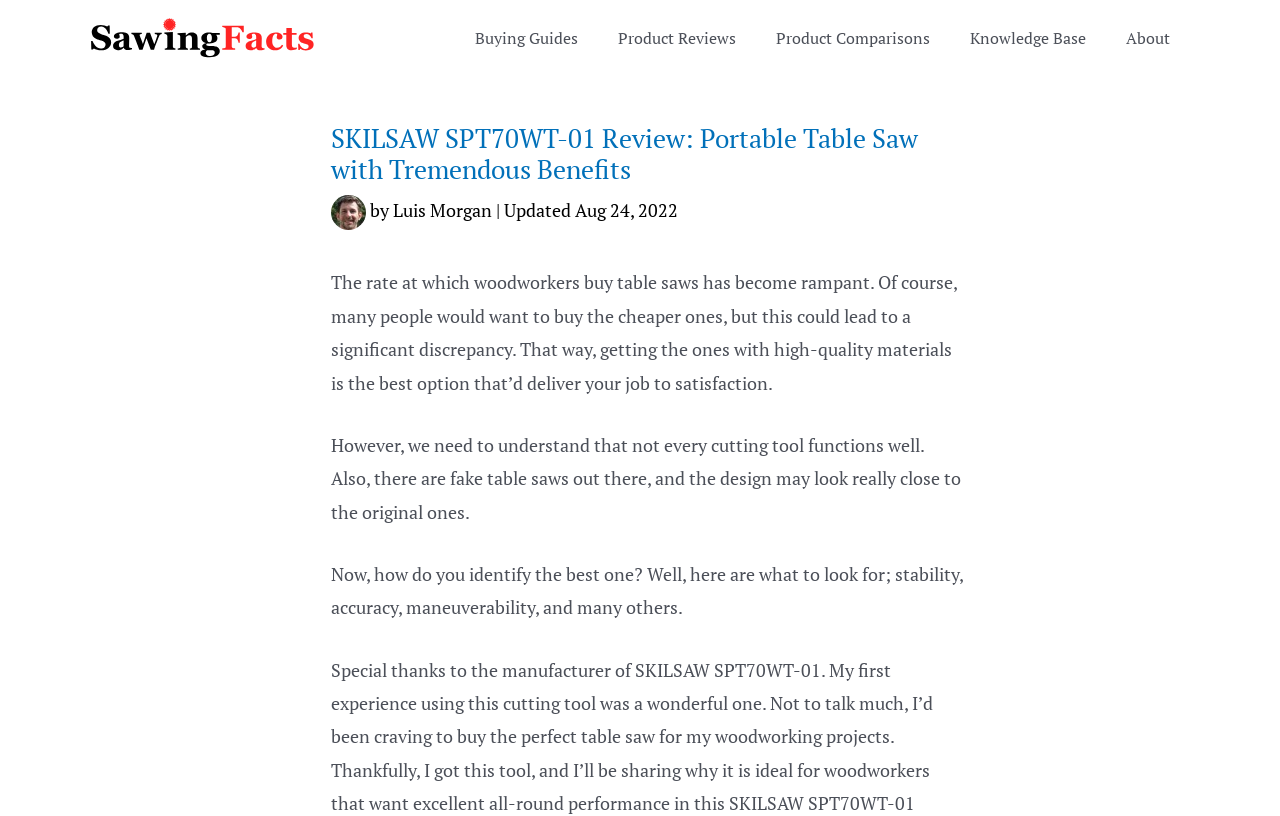Determine the bounding box for the UI element described here: "Knowledge Base".

[0.742, 0.0, 0.864, 0.093]